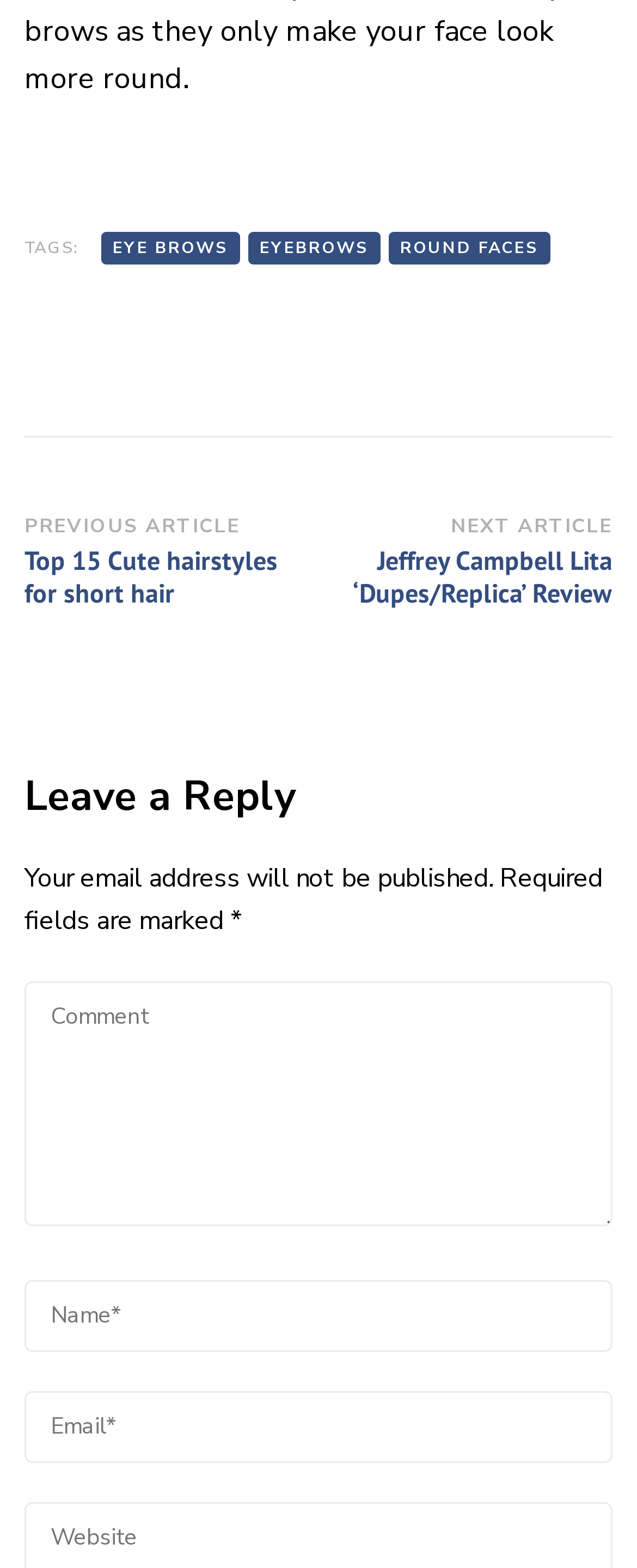Identify the bounding box coordinates of the clickable region required to complete the instruction: "Enter a comment". The coordinates should be given as four float numbers within the range of 0 and 1, i.e., [left, top, right, bottom].

[0.038, 0.626, 0.962, 0.782]